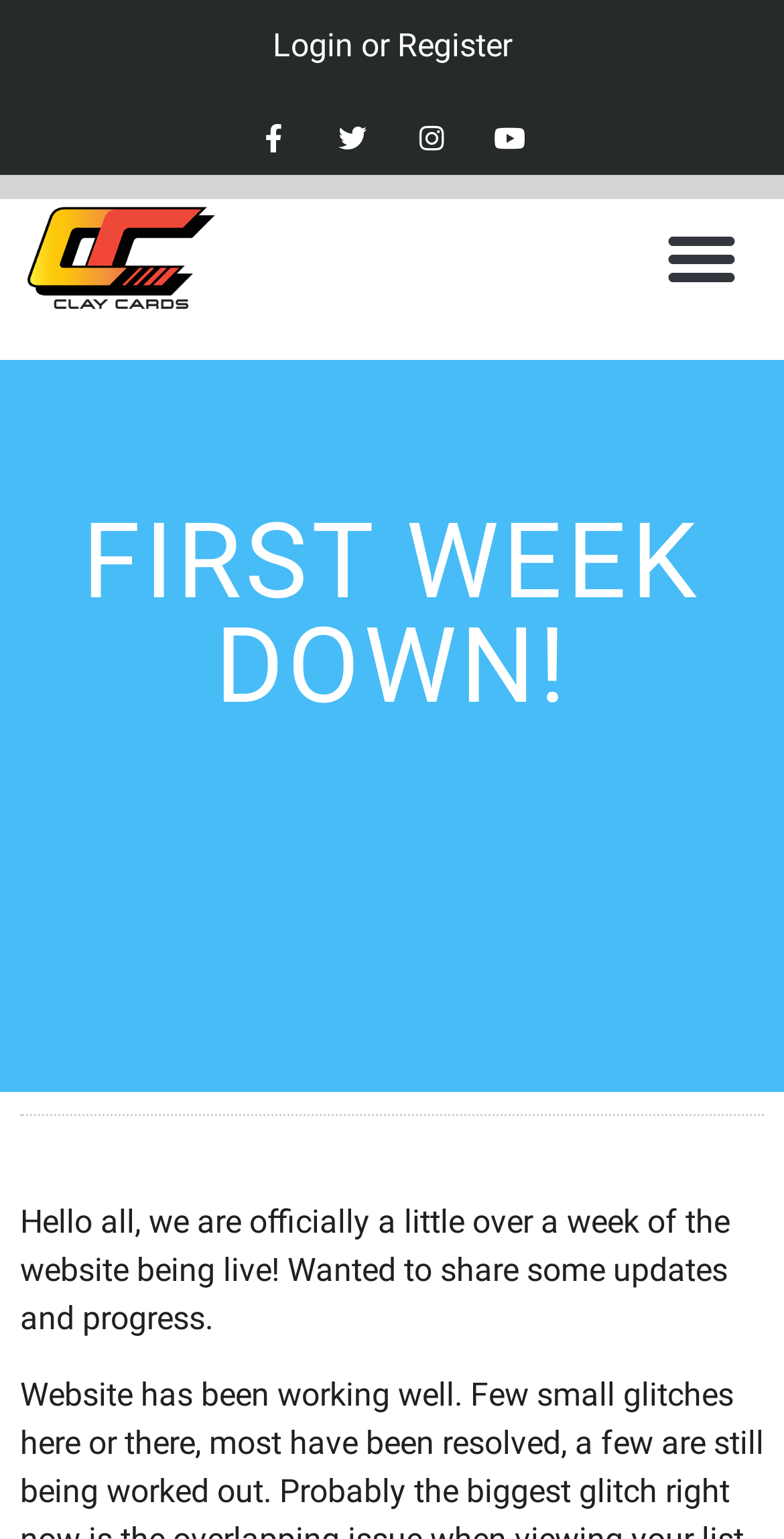Please specify the bounding box coordinates for the clickable region that will help you carry out the instruction: "Click on Register".

[0.506, 0.017, 0.653, 0.042]